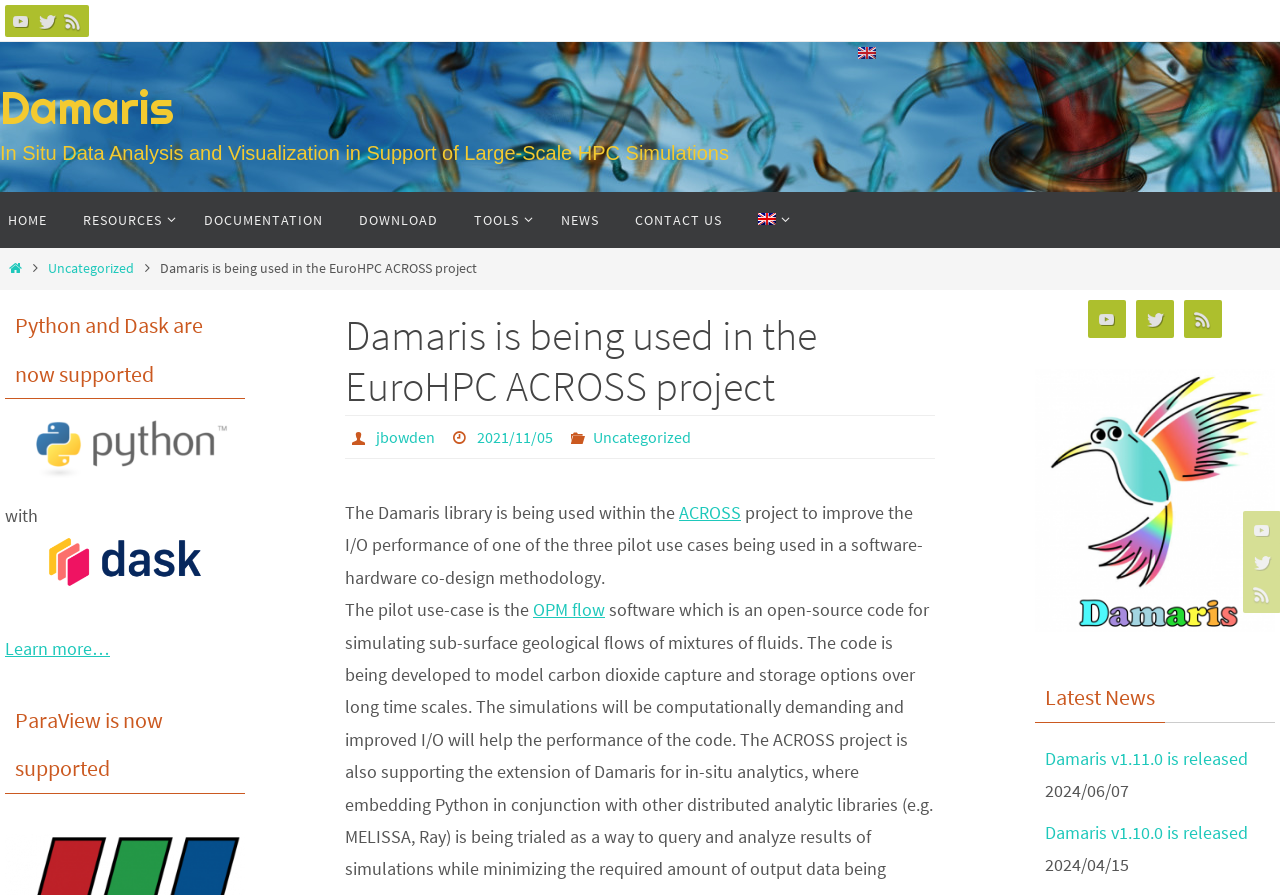Explain the webpage in detail, including its primary components.

The webpage is about Damaris, a library used in the EuroHPC ACROSS project. At the top, there are three social media links: YouTube, Twitter, and RSS, each with an accompanying image. Below these links, there is a heading that reads "In Situ Data Analysis and Visualization in Support of Large-Scale HPC Simulations". 

On the left side, there is a menu with links to "RESOURCES", "DOCUMENTATION", "DOWNLOAD", "TOOLS", "NEWS", and "CONTACT US". Each of these links has a dropdown menu. There is also a language selection link "English" with a dropdown menu.

The main content of the page is divided into several sections. The first section has a heading "Damaris is being used in the EuroHPC ACROSS project" and describes how Damaris is being used to improve the I/O performance of a pilot use case, OPM flow, within the ACROSS project.

Below this section, there are two more sections with headings "Python and Dask are now supported" and "ParaView is now supported", each with a brief description and a "Learn more…" link.

On the right side, there is a table with three social media links: YouTube, Twitter, and RSS, each with an accompanying image. Below this table, there is a heading "Latest News" with two news articles: "Damaris v1.11.0 is released" and "Damaris v1.10.0 is released", each with a date.